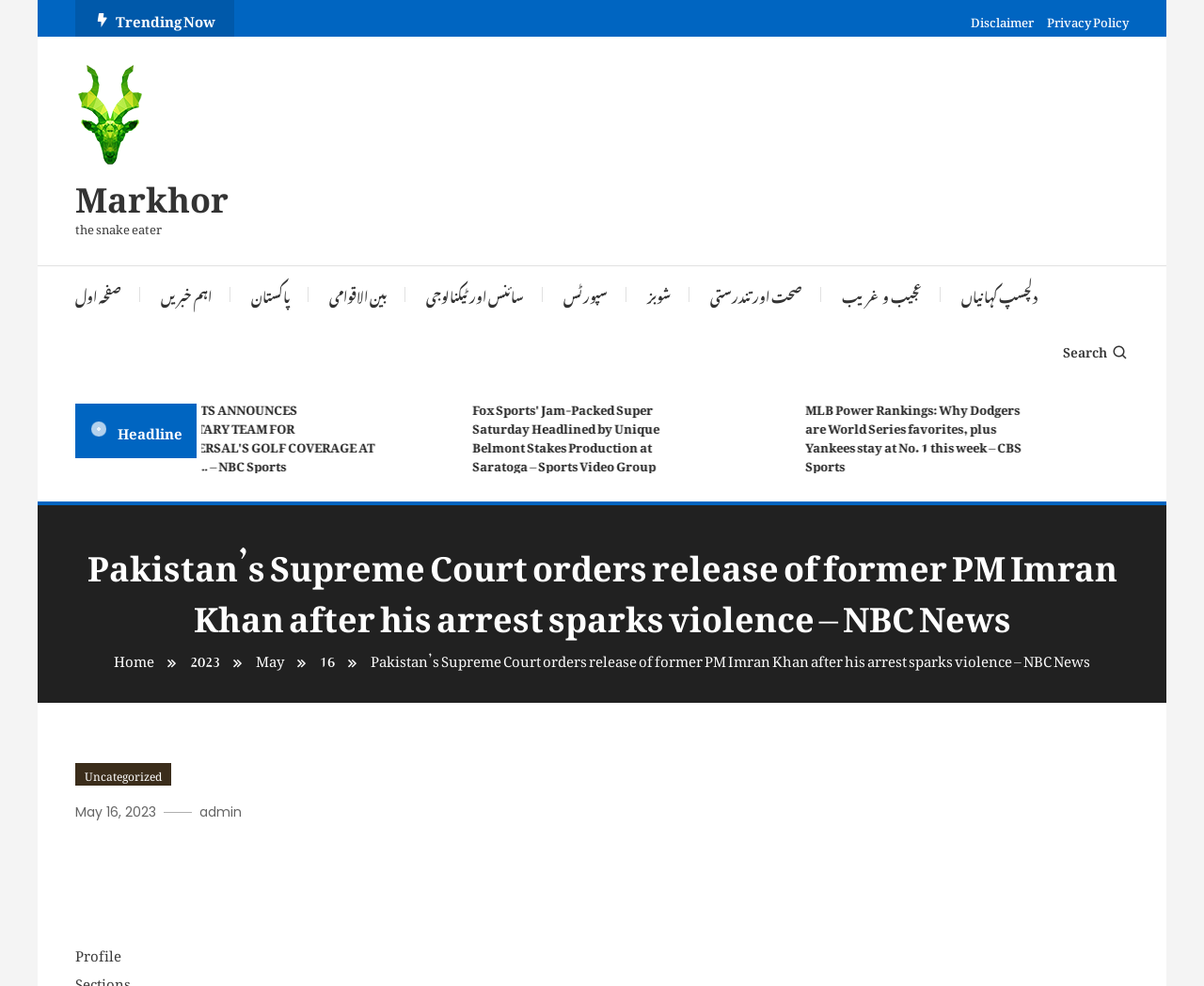Identify the bounding box coordinates for the UI element that matches this description: "عجیب و غریب".

[0.684, 0.27, 0.781, 0.328]